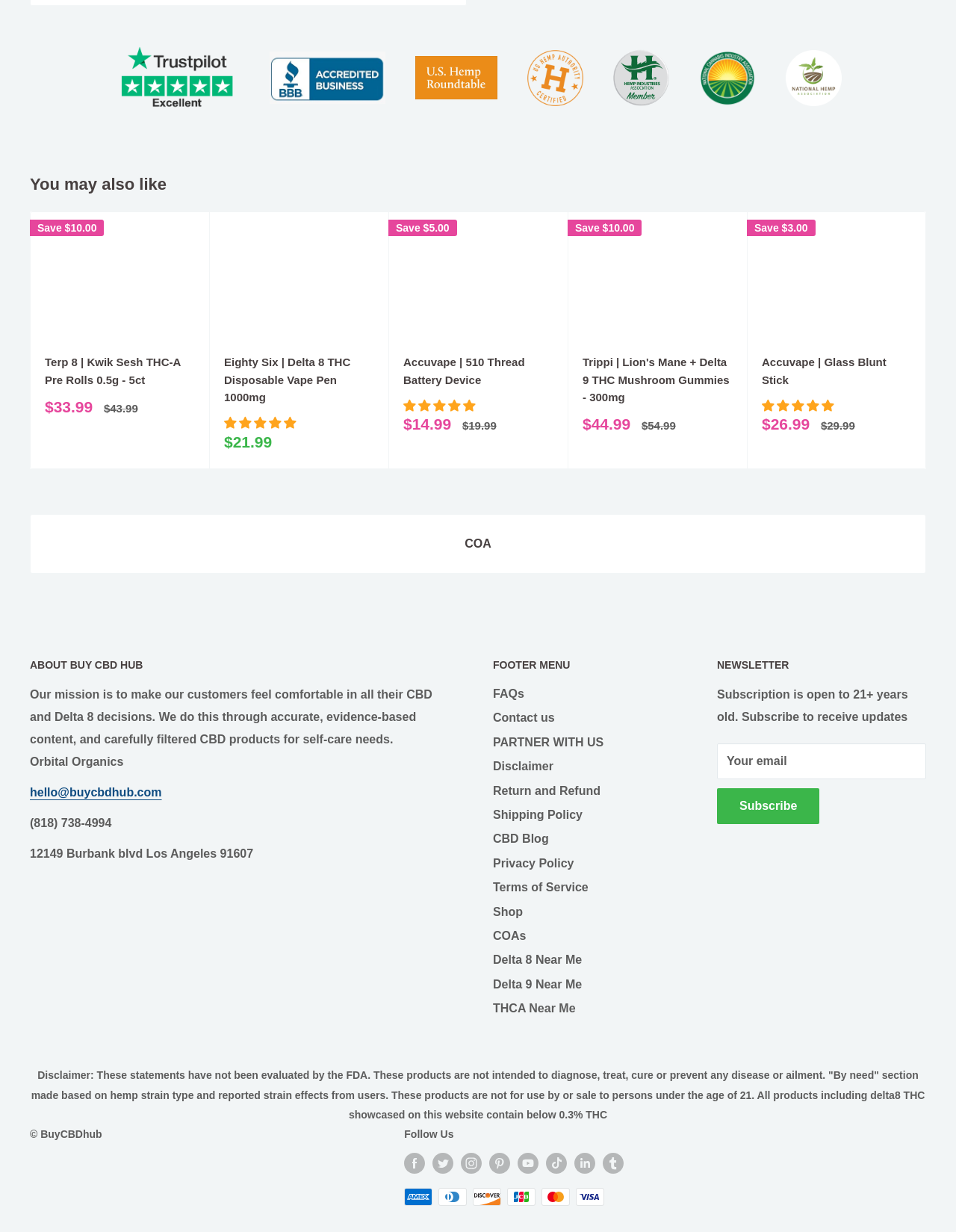Provide a one-word or short-phrase answer to the question:
What is the strength of the CBD in the CBDFX product?

25mg